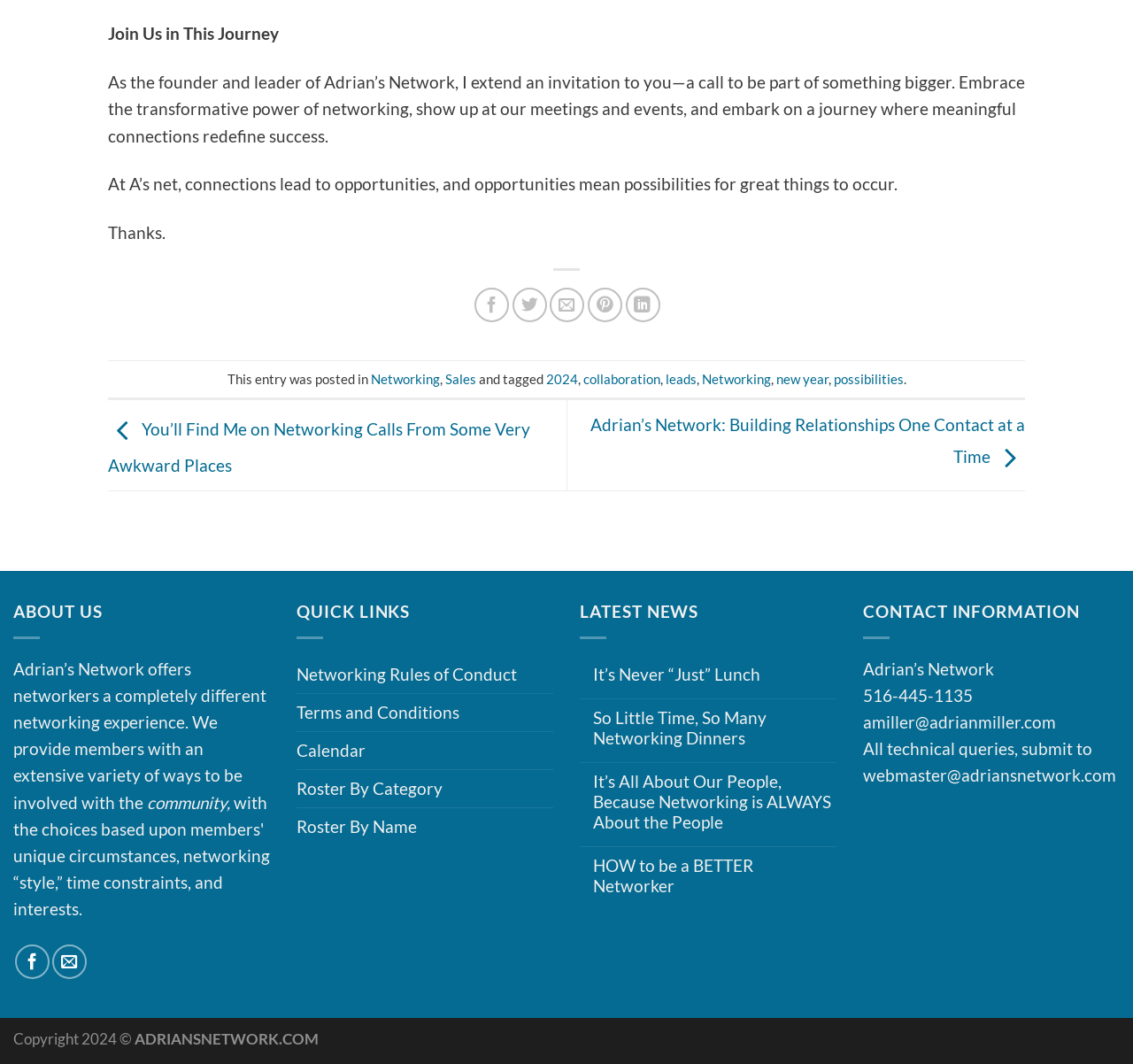Given the element description "Roster By Category", identify the bounding box of the corresponding UI element.

[0.262, 0.724, 0.391, 0.759]